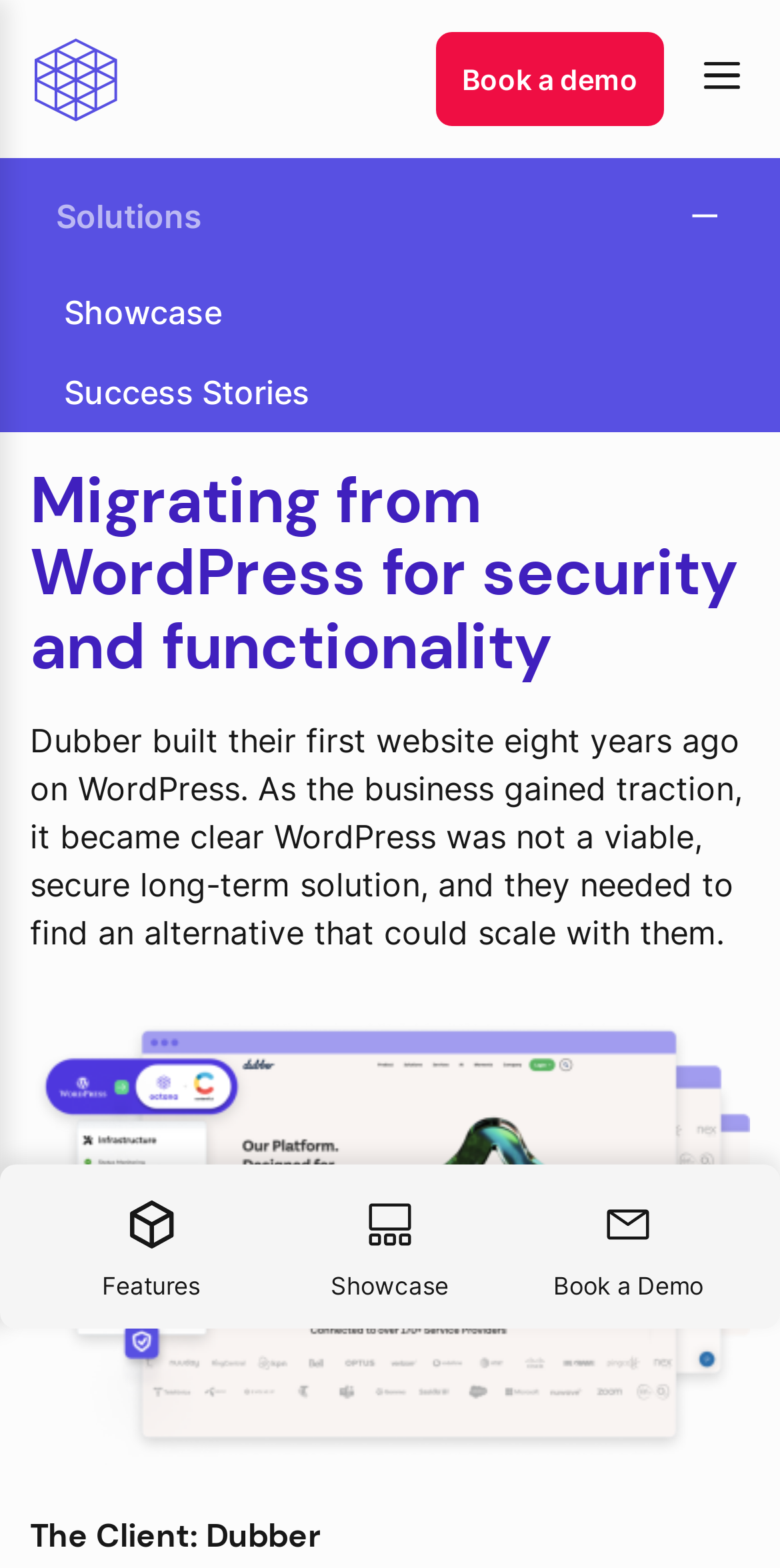Identify the bounding box coordinates necessary to click and complete the given instruction: "Click the 'Print' link".

None